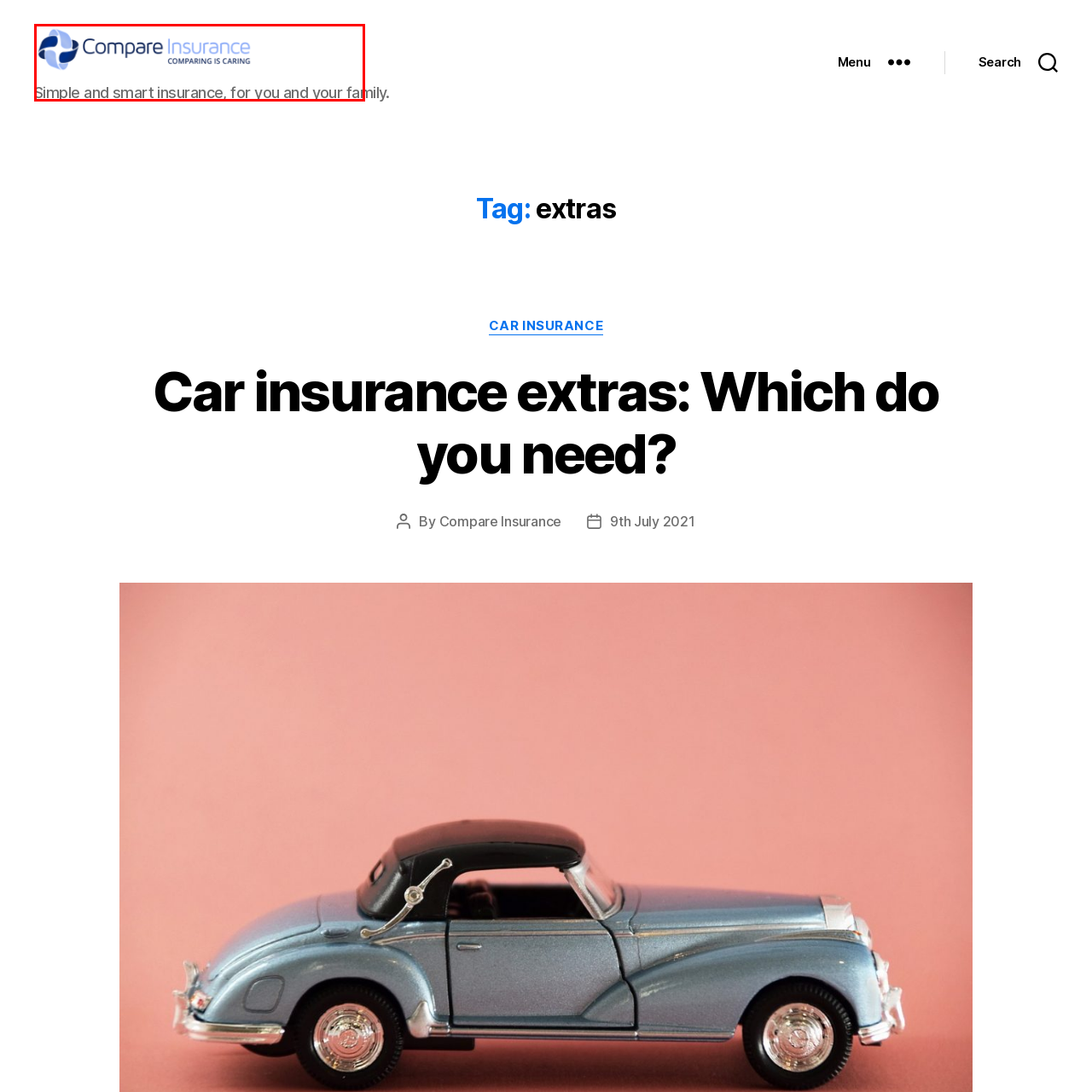Thoroughly describe the scene within the red-bordered area of the image.

The image showcases the logo of Compare Insurance, prominently displayed at the top of a blog page. The logo features a stylized emblem in cool colors, accompanied by the text "Compare Insurance" in a modern font, emphasizing the phrase "COMPARING IS CARING" beneath it. This logo is part of a cohesive visual identity aimed at conveying a sense of trust and simplicity in insurance services. Below the logo, a tagline reads "Simple and smart insurance, for you and your family," reflecting the company's commitment to providing accessible and straightforward insurance solutions. This imagery sets a welcoming tone for visitors seeking information on various insurance options.